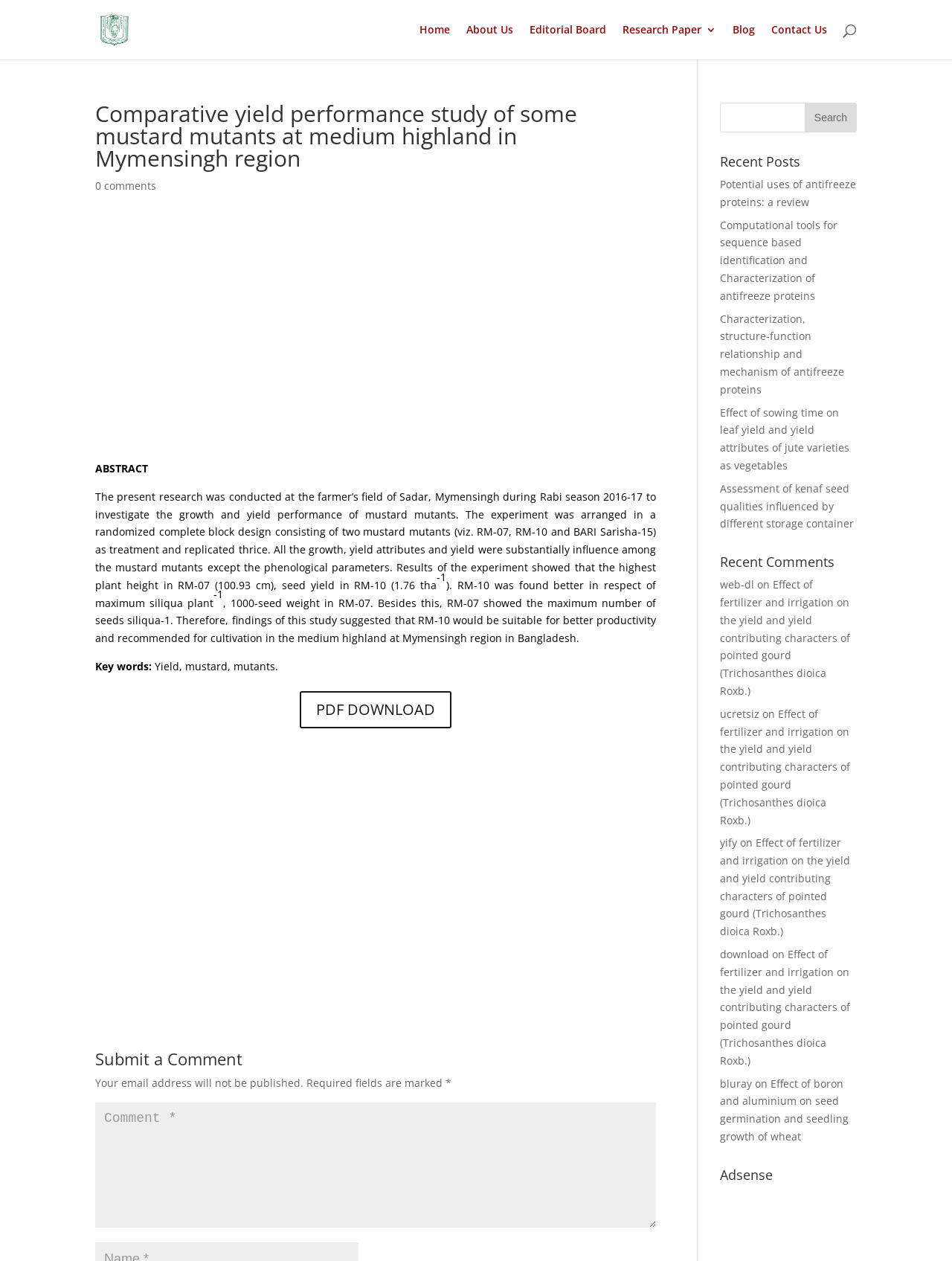Can you find the bounding box coordinates for the element to click on to achieve the instruction: "Search for a keyword"?

[0.1, 0.0, 0.9, 0.001]